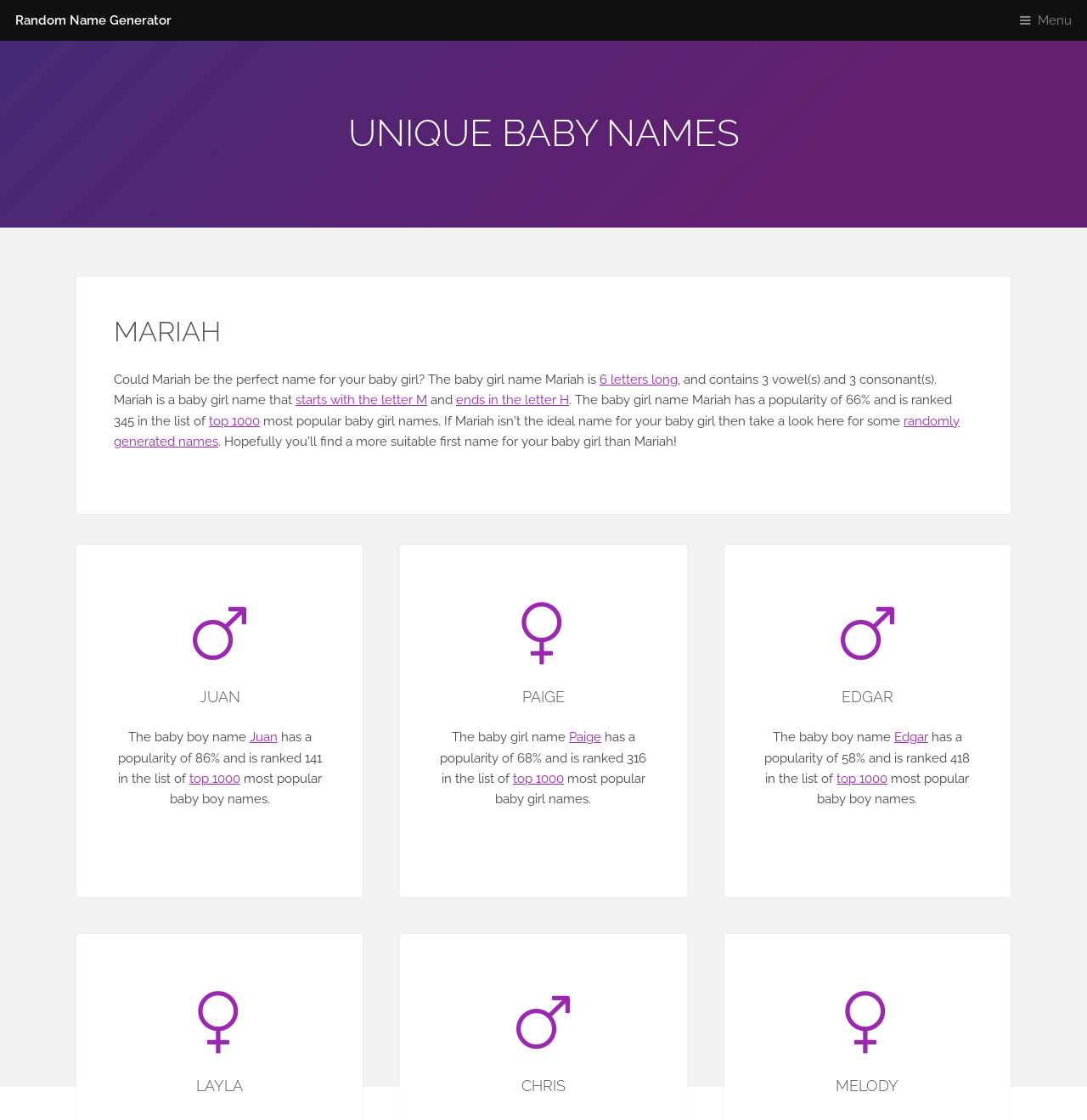Select the bounding box coordinates of the element I need to click to carry out the following instruction: "Explore the name that starts with the letter 'M'".

[0.272, 0.351, 0.393, 0.363]